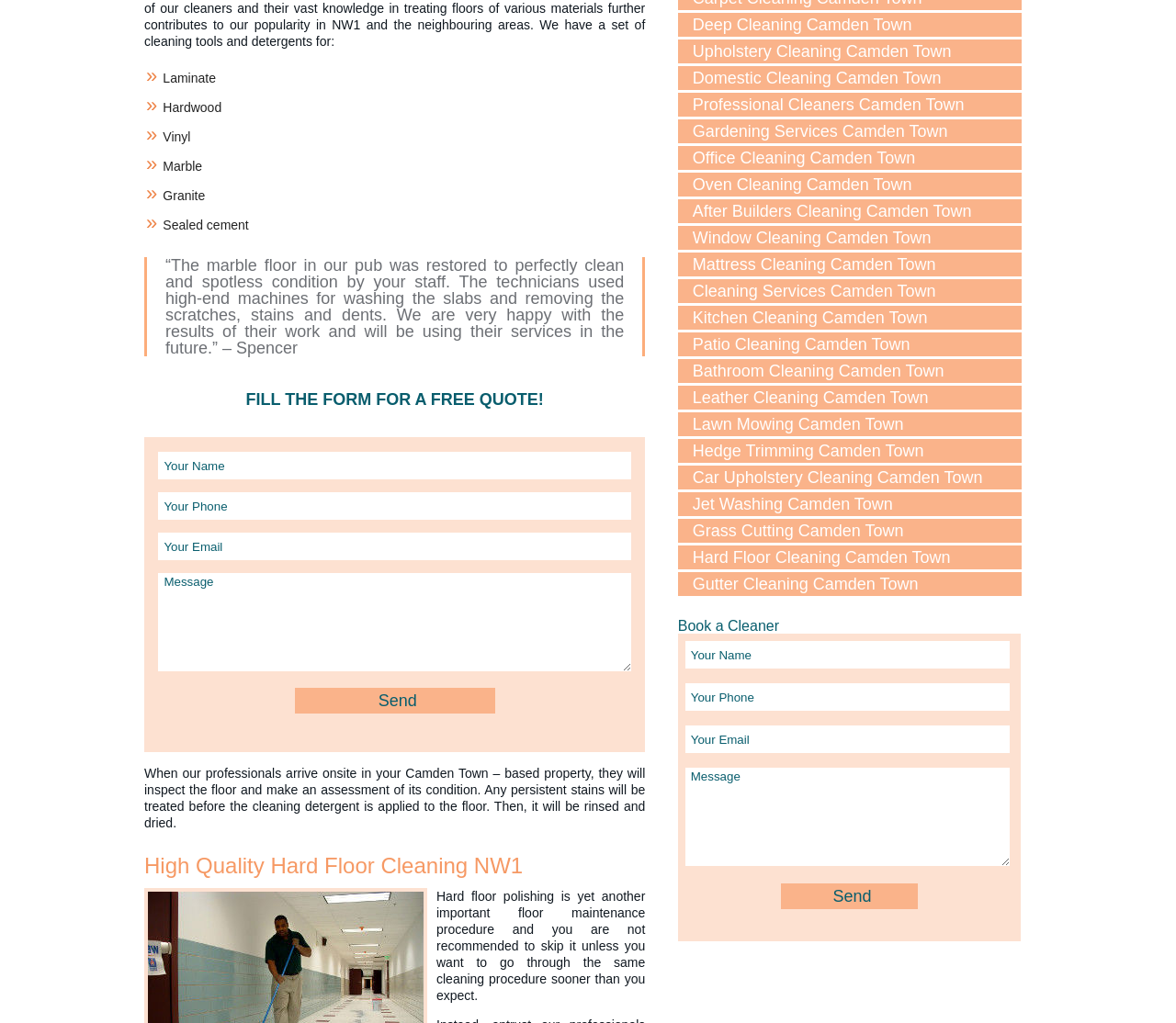Determine the bounding box of the UI component based on this description: "Upholstery Cleaning Camden Town". The bounding box coordinates should be four float values between 0 and 1, i.e., [left, top, right, bottom].

[0.576, 0.039, 0.869, 0.062]